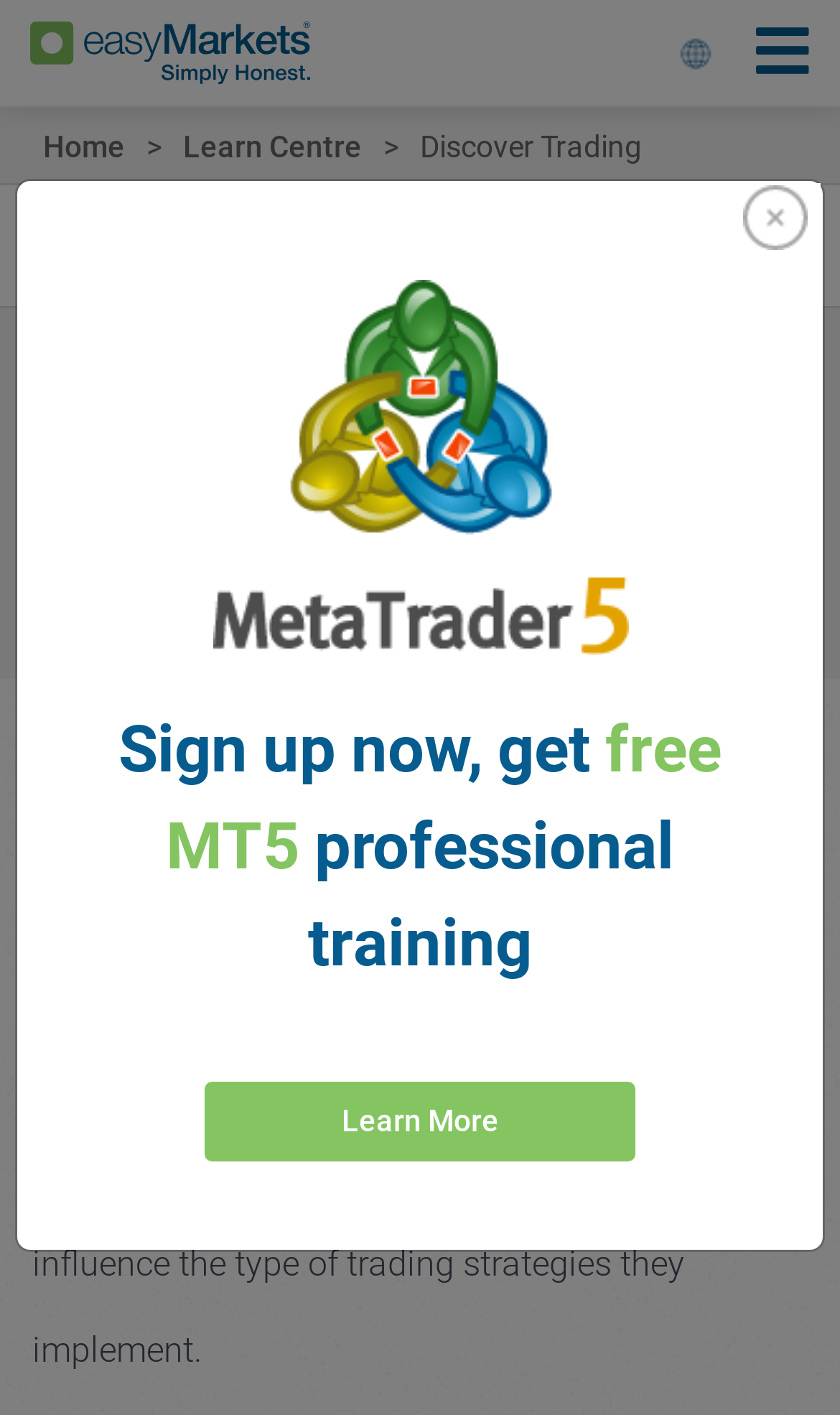Find the bounding box coordinates for the area that should be clicked to accomplish the instruction: "Learn about trading".

[0.103, 0.333, 0.431, 0.365]